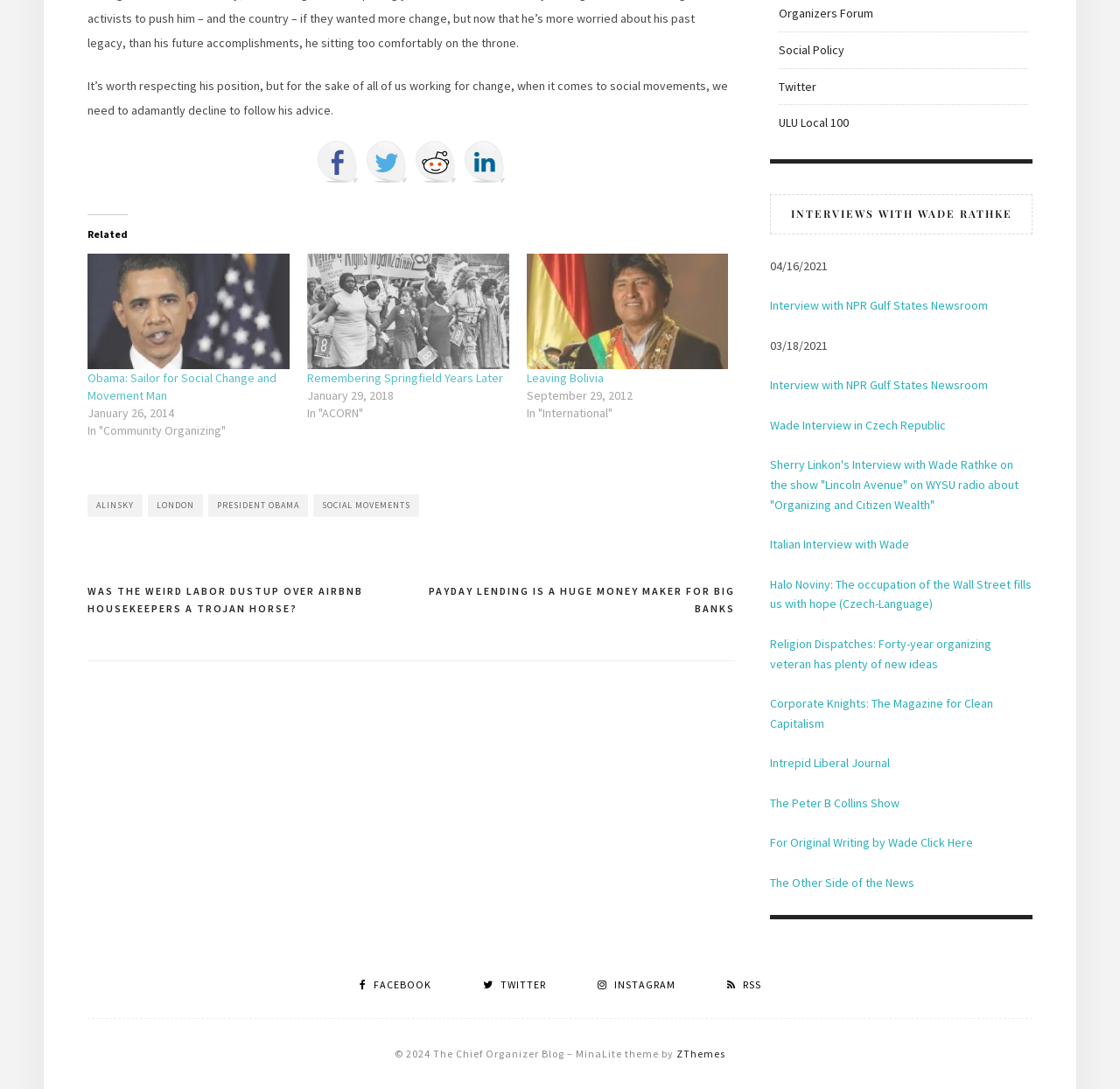What is the name of the theme used by the website?
Please look at the screenshot and answer using one word or phrase.

MinaLite